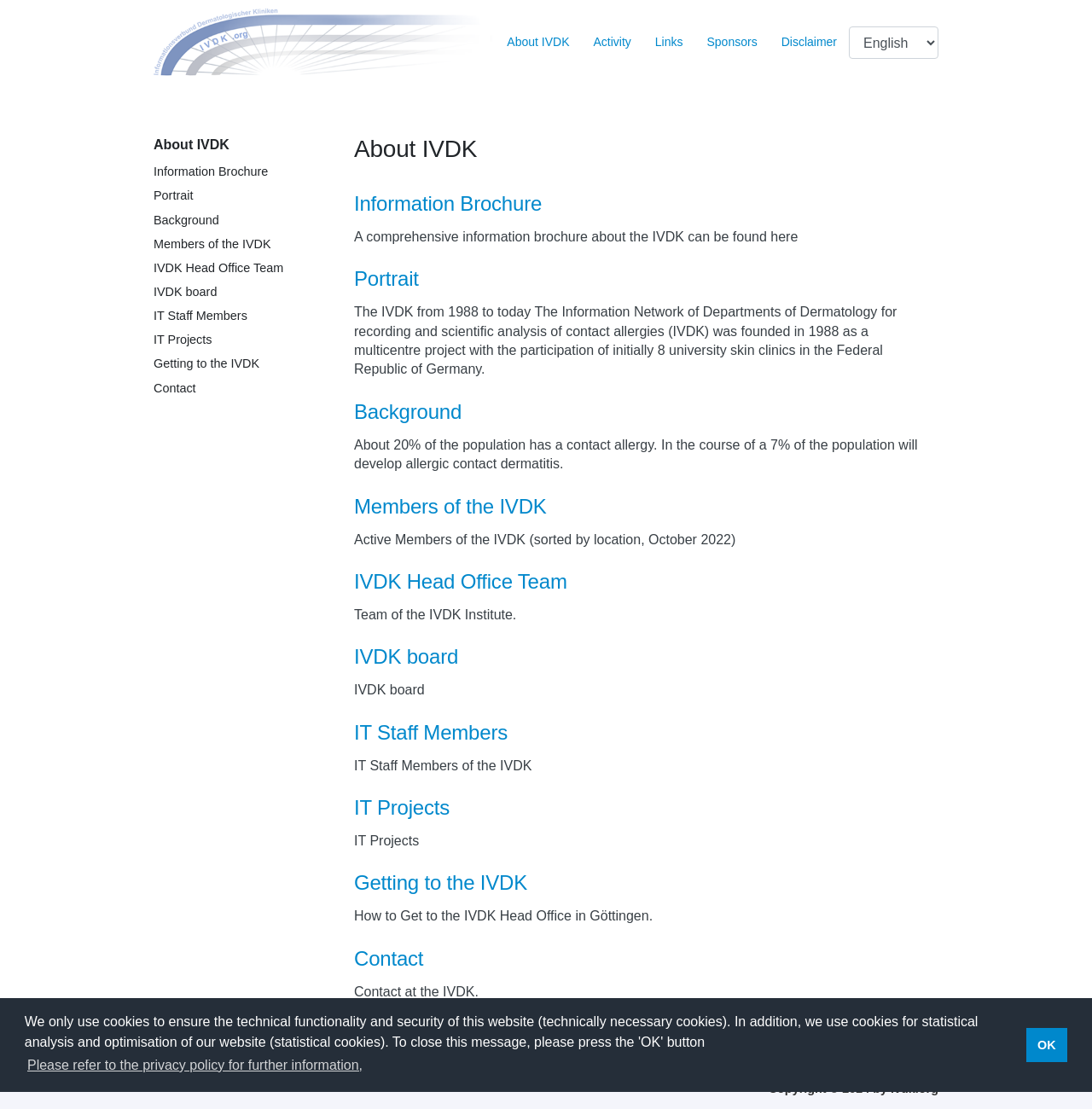What is the name of the organization?
Provide an in-depth and detailed answer to the question.

The name of the organization can be found in the logo link at the top left of the webpage, which says 'Logo' and has a corresponding image. It is also mentioned in the heading 'About IVDK' which appears multiple times on the webpage.